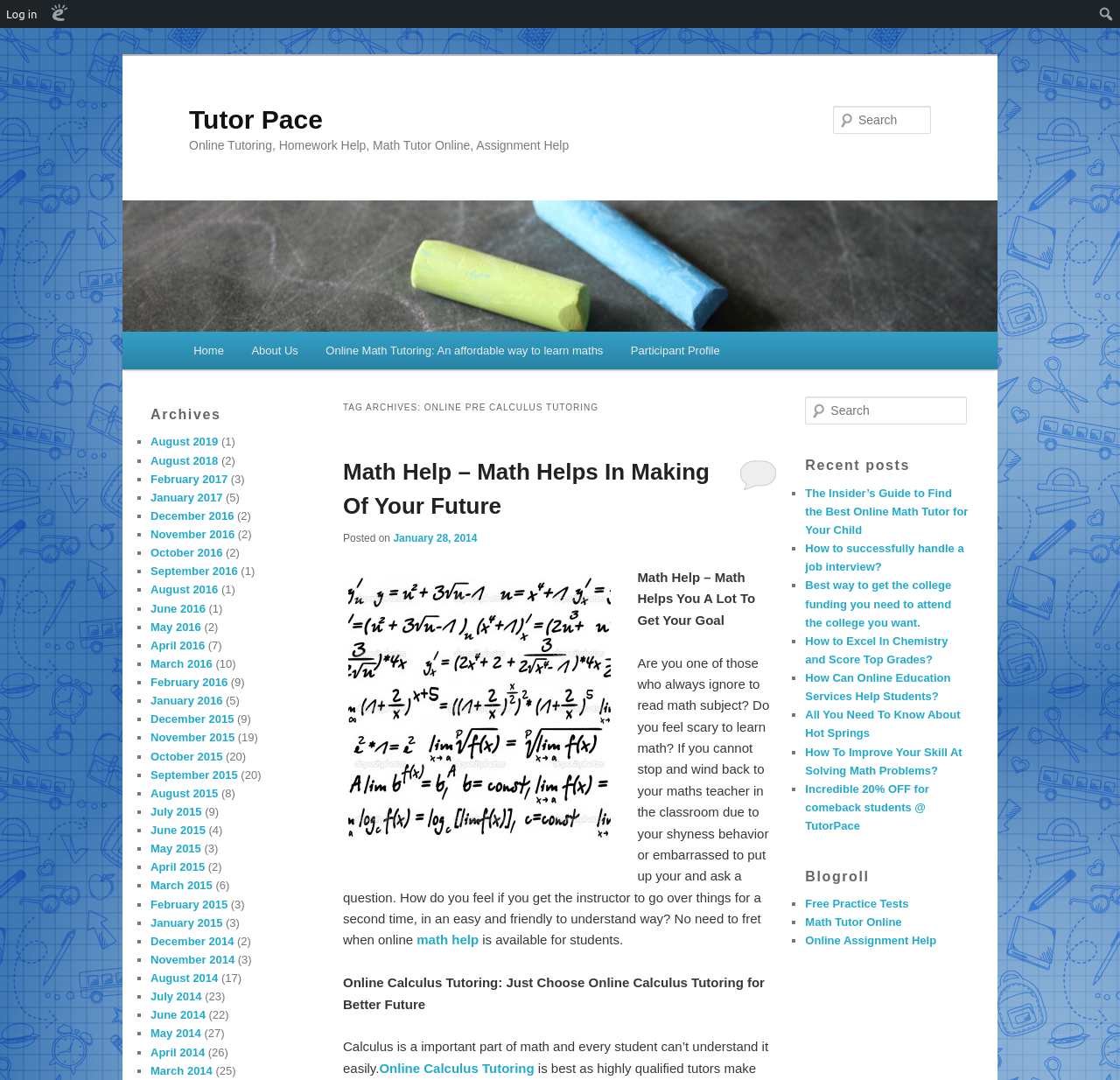What is the website's main service?
Answer the question with a single word or phrase by looking at the picture.

Online pre calculus tutoring